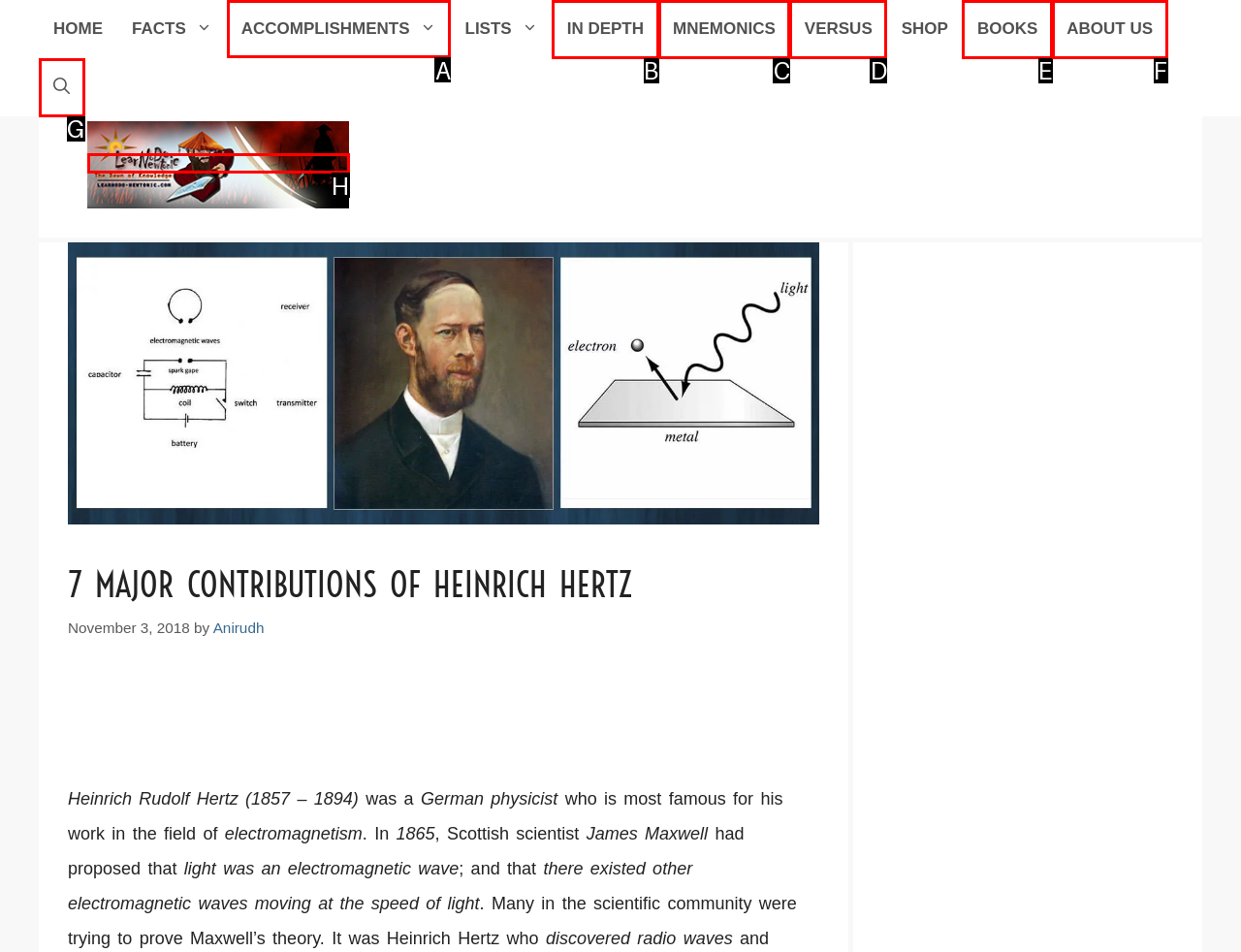Which option should be clicked to execute the following task: learn about Heinrich Hertz's accomplishments? Respond with the letter of the selected option.

A